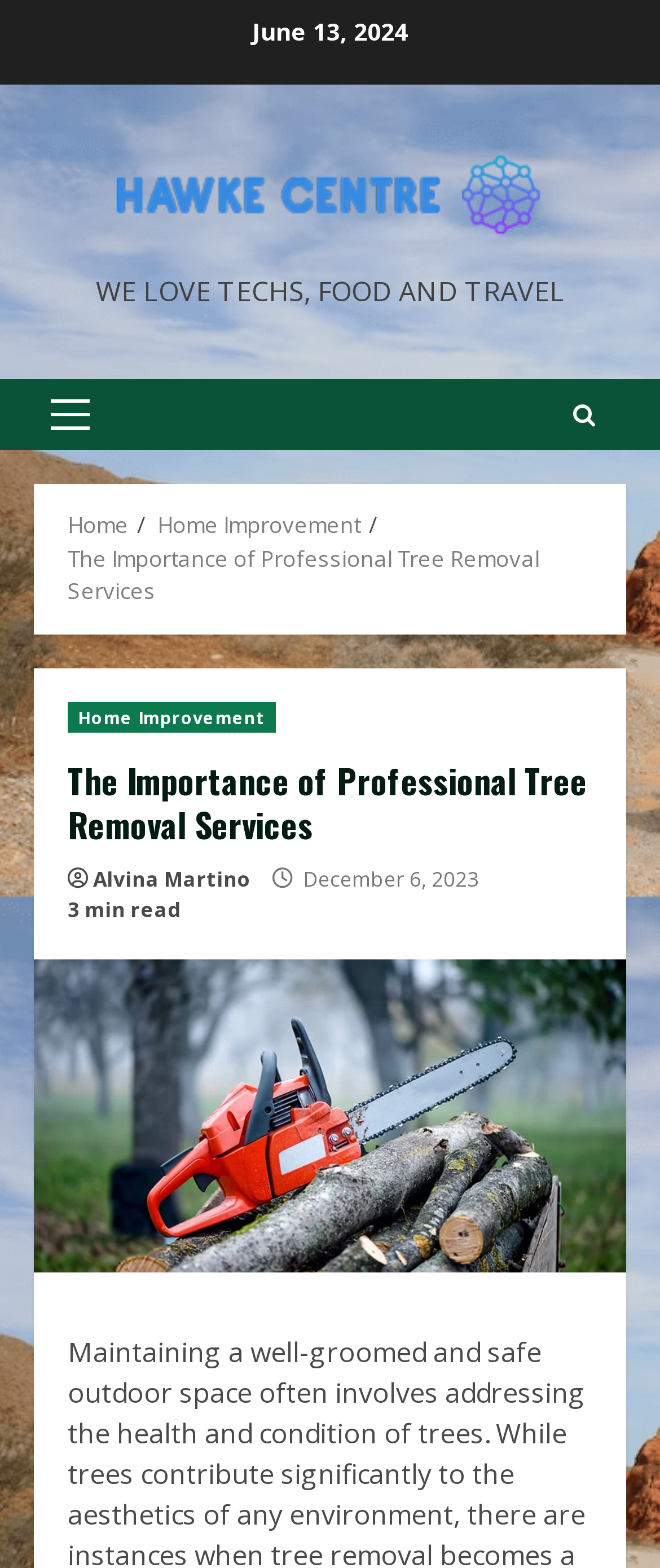What is the reading time of the article?
Refer to the image and offer an in-depth and detailed answer to the question.

I found the reading time of the article by looking at the StaticText element with the OCR text '3 min read' which is located at the coordinates [0.103, 0.57, 0.274, 0.589].